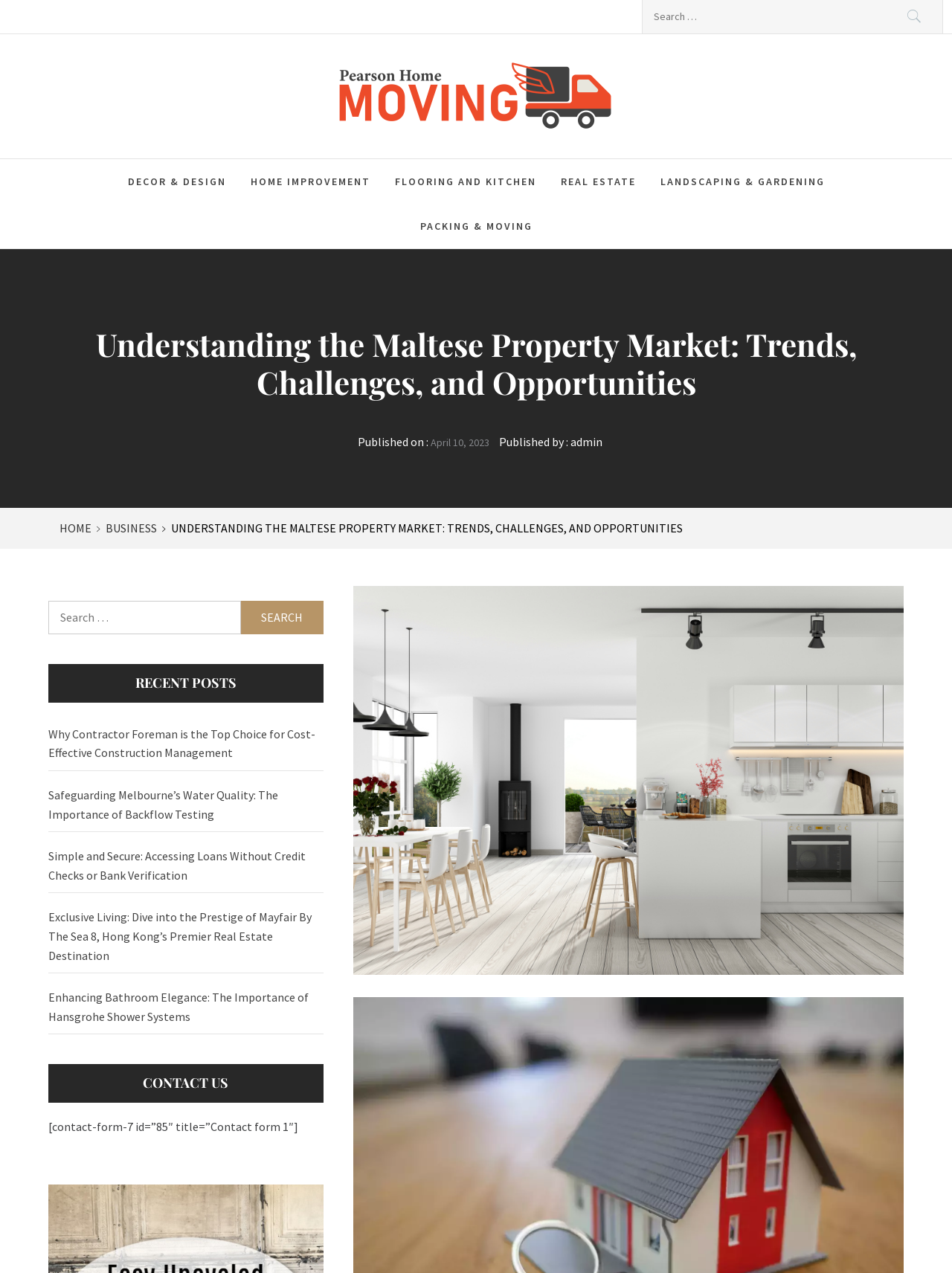Observe the image and answer the following question in detail: How many recent posts are listed?

I determined the answer by looking at the link elements under the 'RECENT POSTS' section, which lists 5 recent posts with their respective titles.